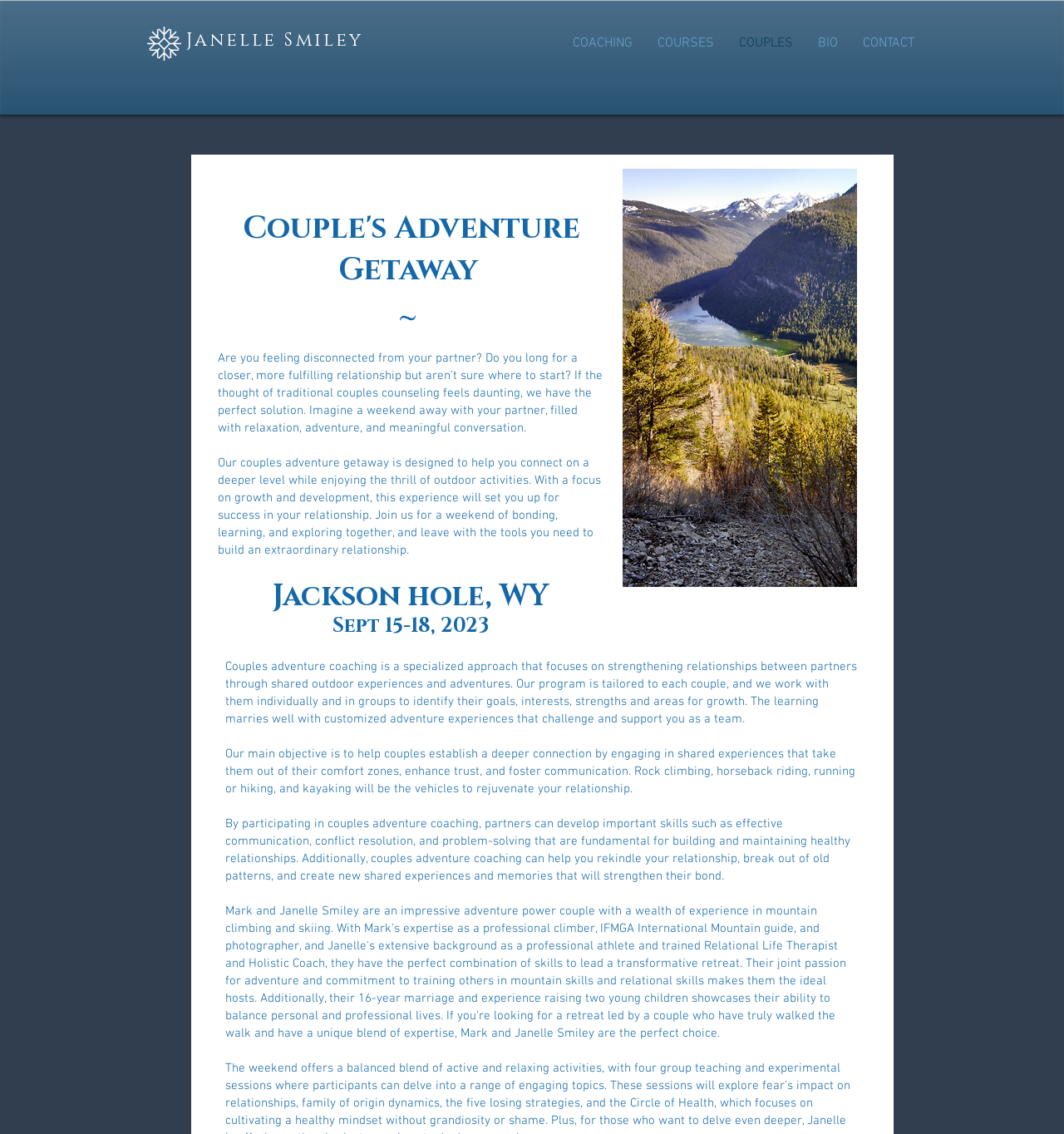Answer briefly with one word or phrase:
What is the name of the person mentioned on the webpage?

Janelle Smiley